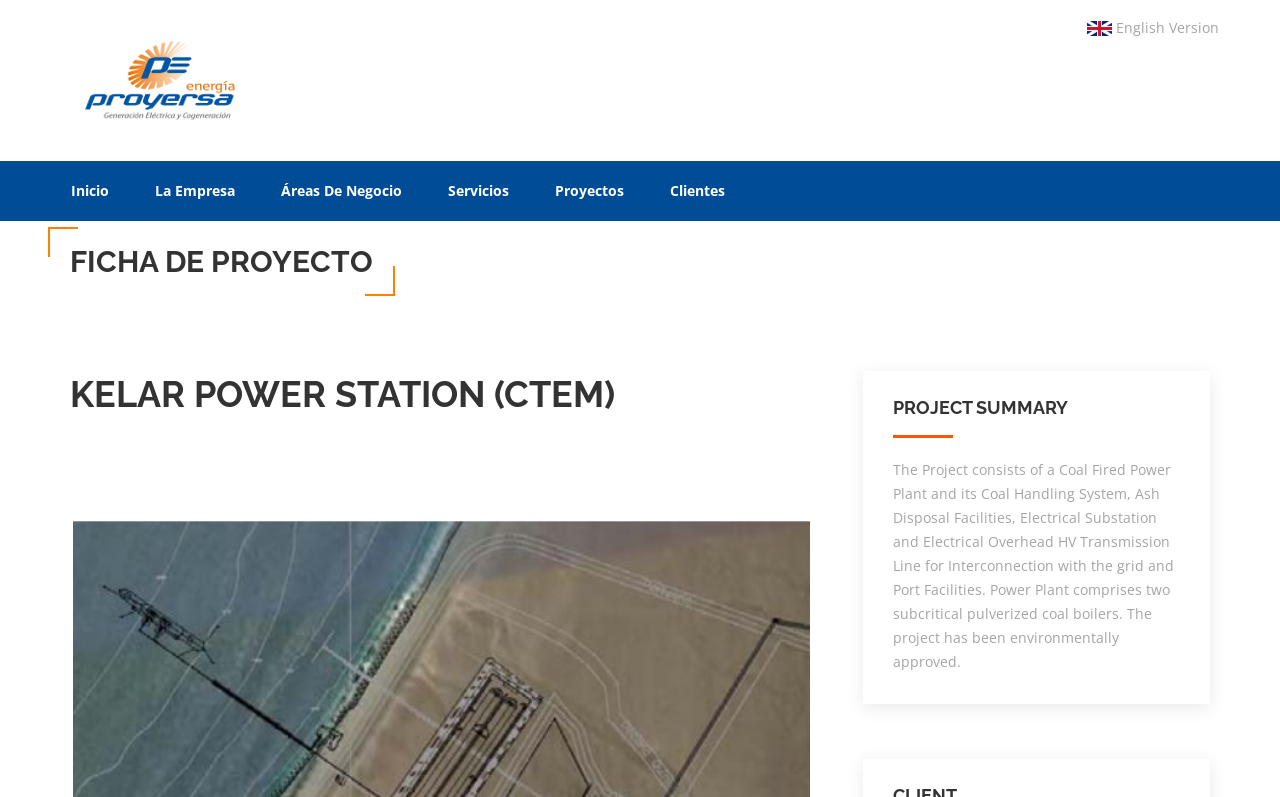Determine the bounding box coordinates of the clickable area required to perform the following instruction: "Go to Inicio page". The coordinates should be represented as four float numbers between 0 and 1: [left, top, right, bottom].

[0.038, 0.202, 0.103, 0.277]